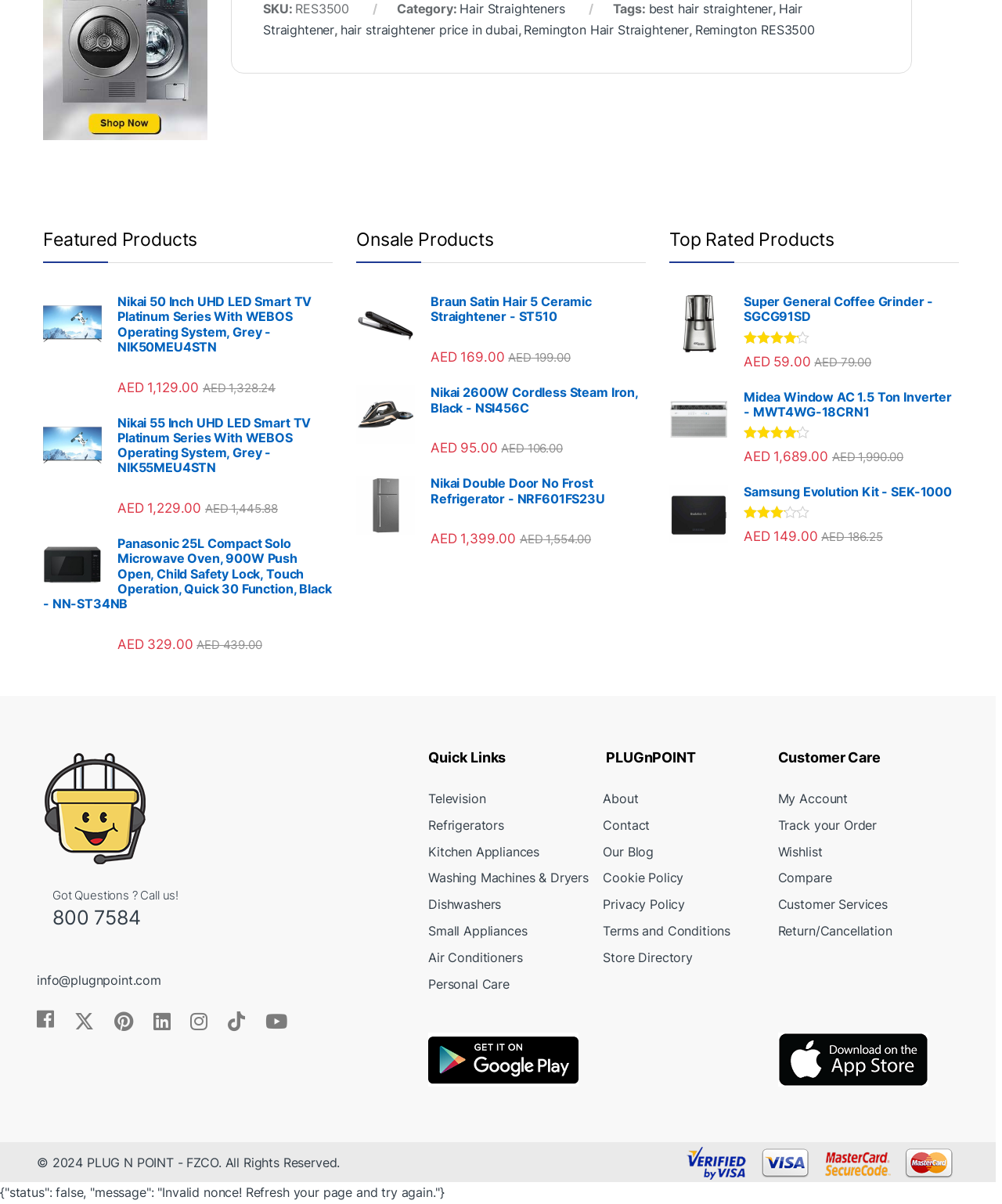Please predict the bounding box coordinates of the element's region where a click is necessary to complete the following instruction: "Explore the 'Top Rated Products' section". The coordinates should be represented by four float numbers between 0 and 1, i.e., [left, top, right, bottom].

[0.668, 0.181, 0.957, 0.219]